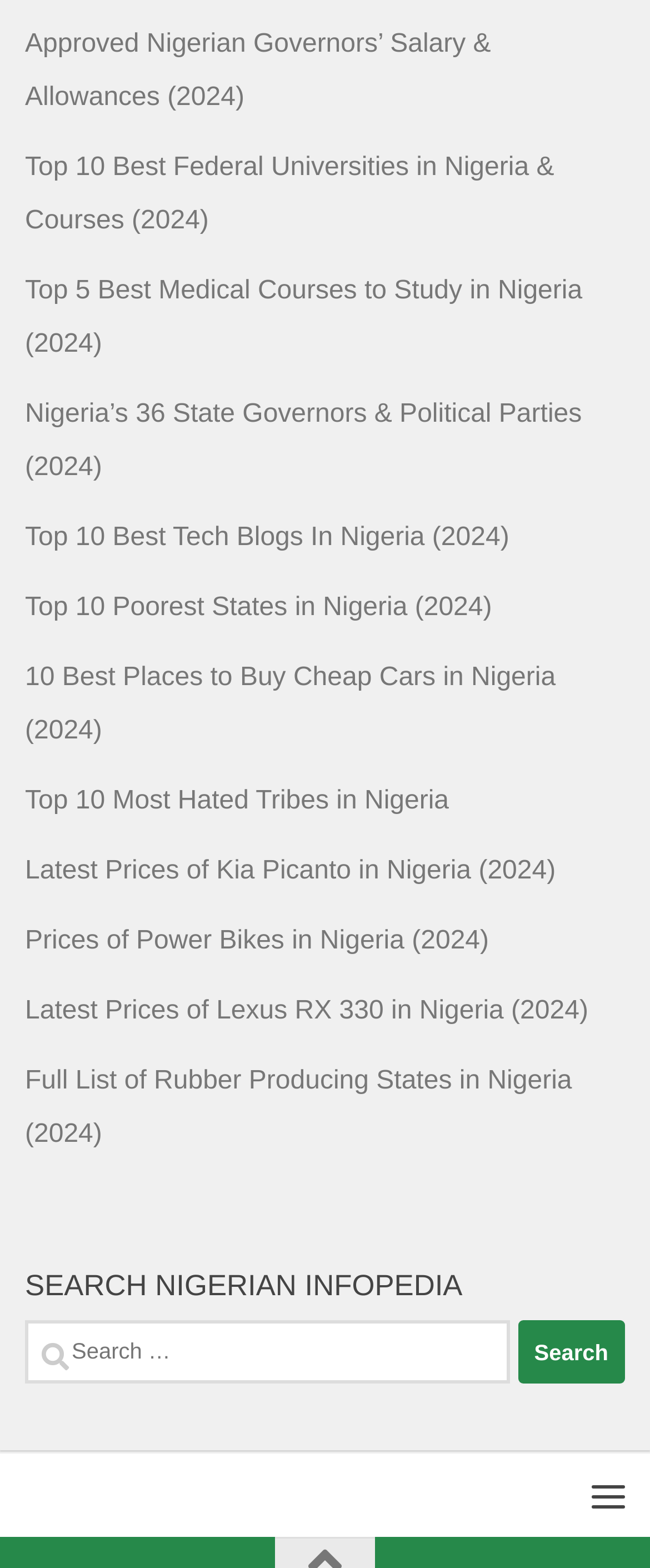Is the 'Menu' button expanded? Based on the screenshot, please respond with a single word or phrase.

No